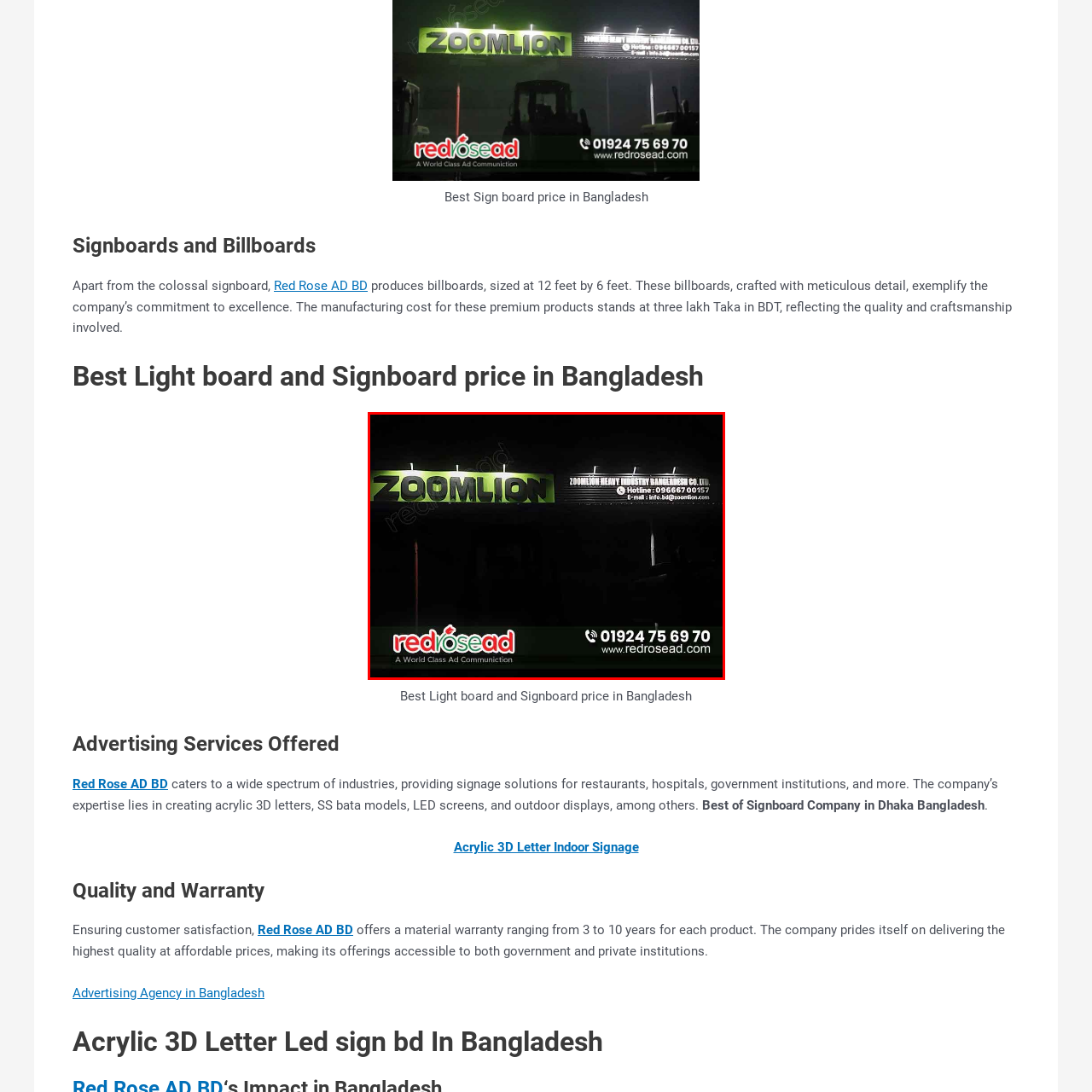Describe in detail the elements and actions shown in the image within the red-bordered area.

The image showcases an illuminated signboard featuring the word "ZOOMLION" prominently displayed in bold, modern lettering. The sign's vibrant green hue is enhanced by strategic lighting, making it highly visible even at night. Beneath the main sign, there is a secondary advertisement for "ZOOMLION HEAVY INDUSTRY BANGLADESH CO., LTD.," which includes contact information and a hotline, ensuring that potential customers can easily reach out for services. The layout effectively combines eye-catching design with functional information, illustrating the company’s focus on professionalism and accessibility. The branding at the bottom of the image identifies the advertisement as part of "redrosead," highlighting their role in presenting high-quality advertising solutions. Overall, the image captures the essence of modern advertising in Bangladesh, emphasizing clarity and appeal.